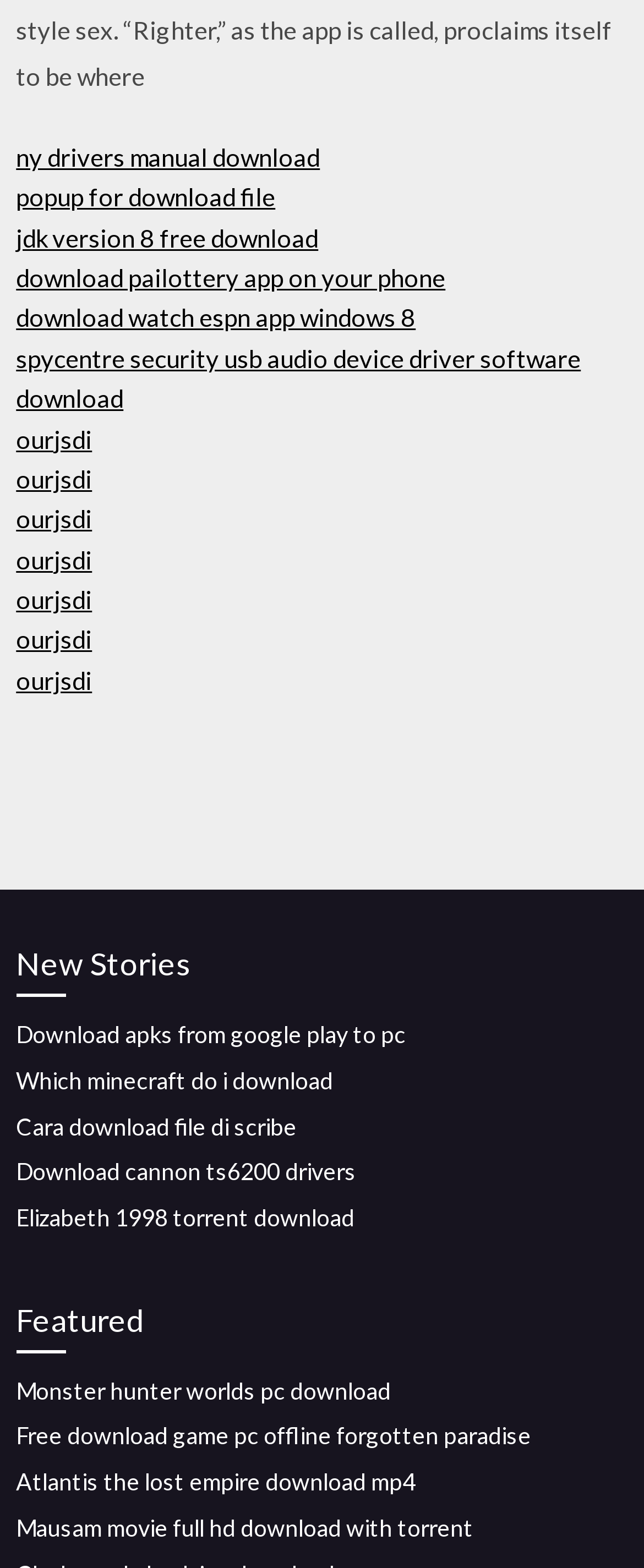Identify the bounding box coordinates for the UI element described by the following text: "Which minecraft do i download". Provide the coordinates as four float numbers between 0 and 1, in the format [left, top, right, bottom].

[0.025, 0.68, 0.517, 0.698]